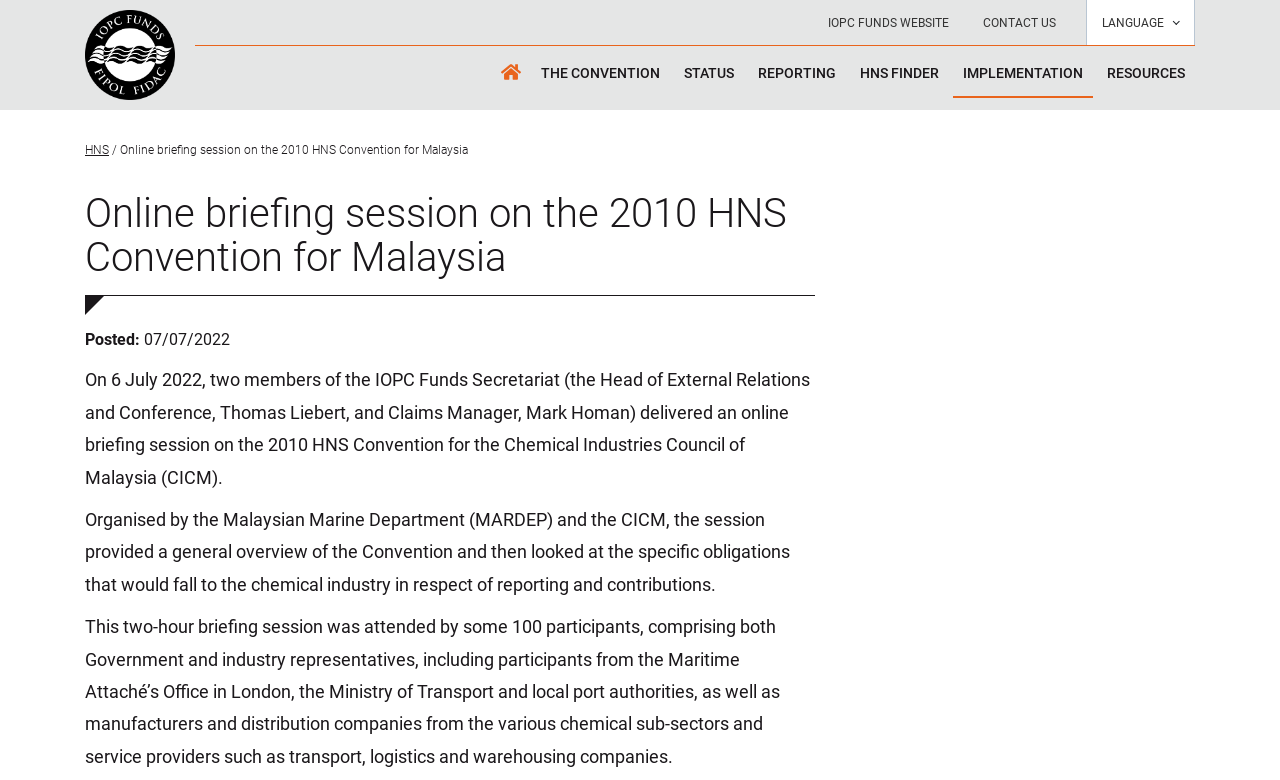Illustrate the webpage thoroughly, mentioning all important details.

The webpage is about an online briefing session on the 2010 HNS Convention for Malaysia. At the top left corner, there is a link to go "Back to home" and an image of the HNS Logo. On the top right corner, there are links to "IOPC FUNDS WEBSITE" and "CONTACT US", as well as a dropdown menu for language selection.

Below the top navigation bar, there is a horizontal menu with links to different sections, including "THE CONVENTION", "STATUS", "REPORTING", "HNS FINDER", "IMPLEMENTATION", and "RESOURCES". 

The main content of the webpage is about the online briefing session, which is headed by a title "Online briefing session on the 2010 HNS Convention for Malaysia". The session was delivered by two members of the IOPC Funds Secretariat and provided an overview of the Convention and its specific obligations to the chemical industry. The session was attended by around 100 participants from the government and industry.

There are three paragraphs of text describing the briefing session, including the organizers, the content, and the attendees. The text is arranged in a single column, taking up most of the webpage's content area.